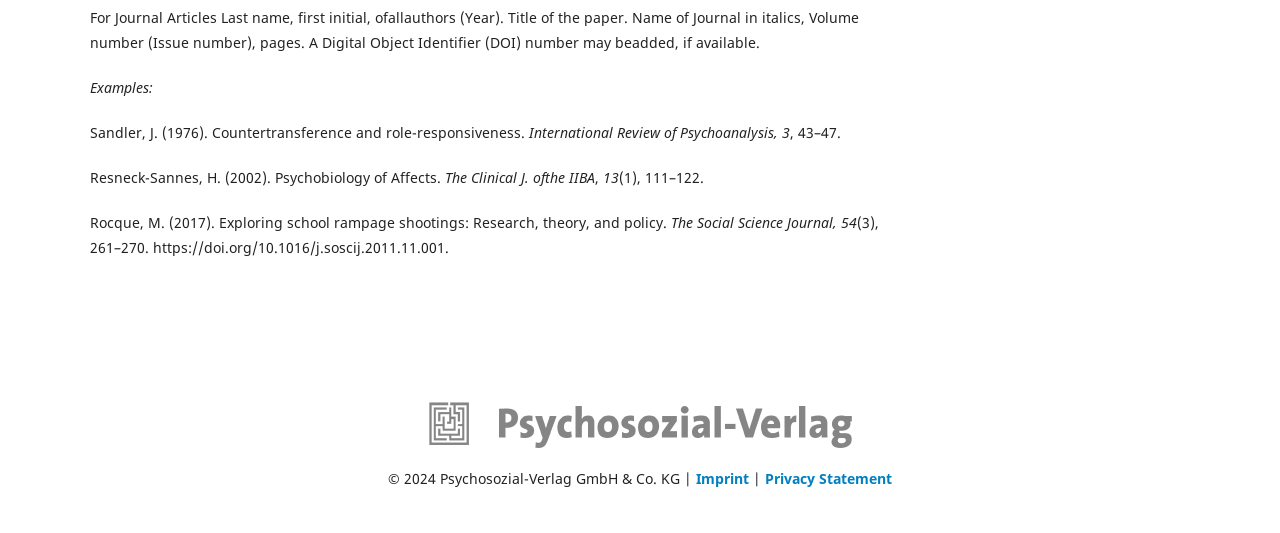Please answer the following question as detailed as possible based on the image: 
What is the copyright information at the bottom of the page?

The webpage has a copyright notice at the bottom, which states that the content is copyrighted by Psychosozial-Verlag GmbH & Co. KG in 2024, along with links to the imprint and privacy statement.